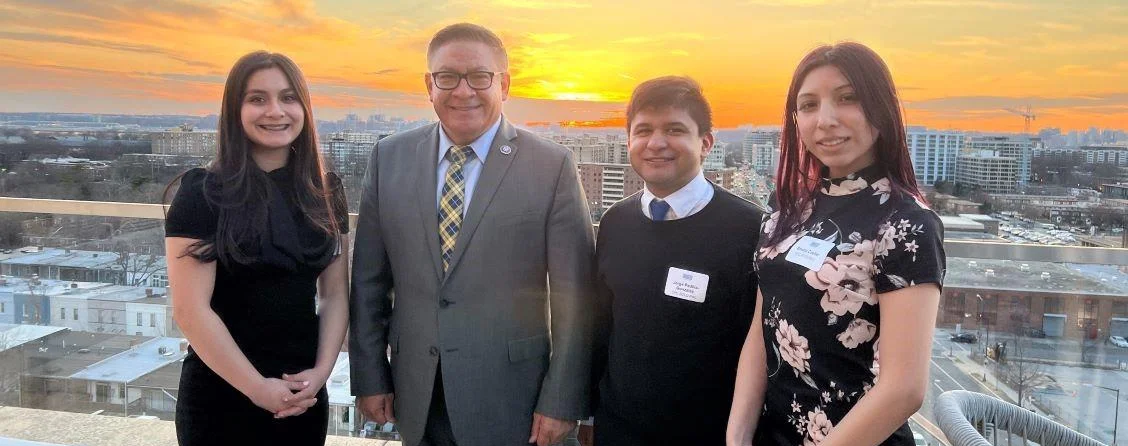Give a concise answer of one word or phrase to the question: 
What is the mood conveyed by the overall atmosphere of the image?

Sense of accomplishment and shared aspirations